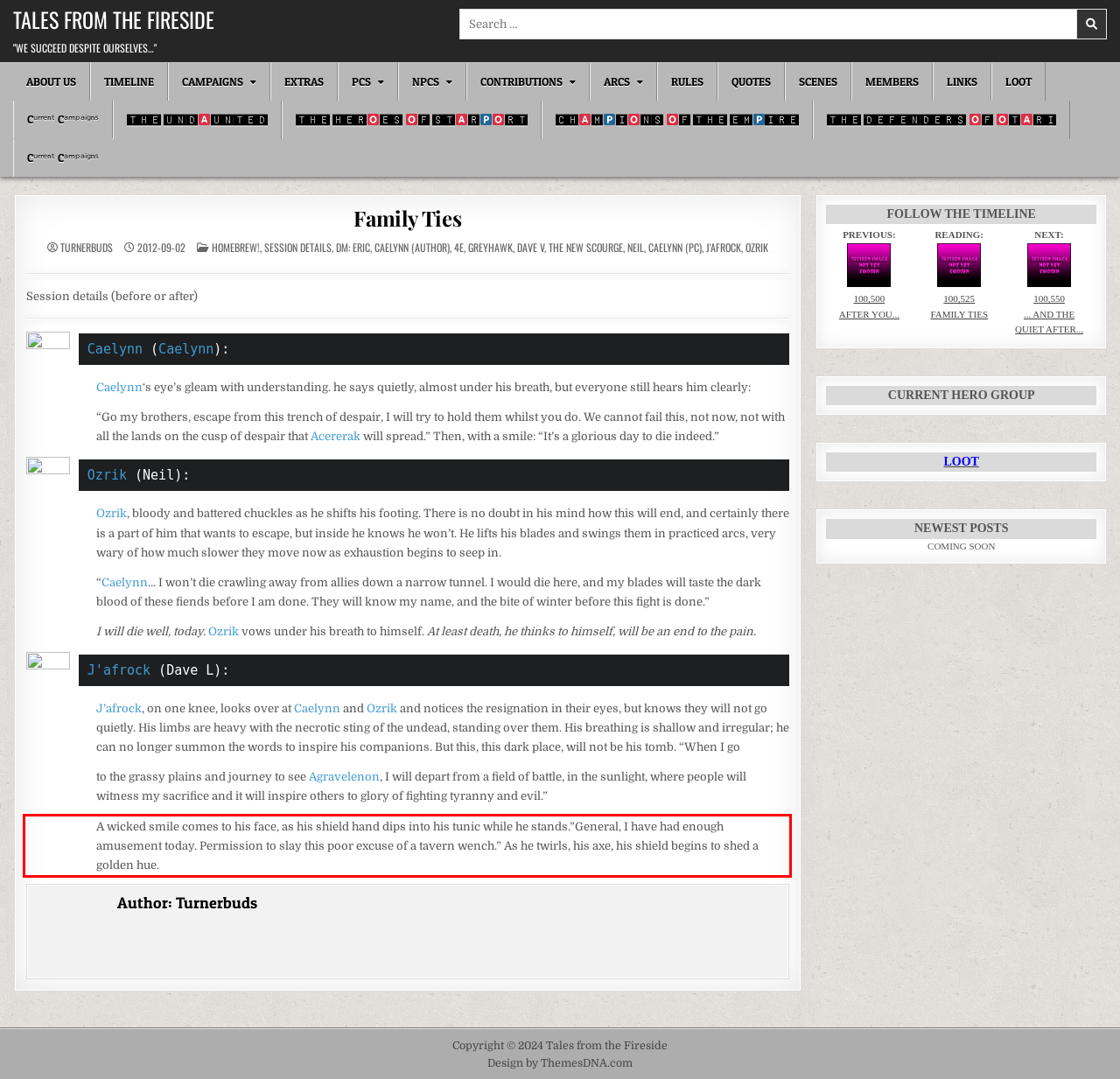Please perform OCR on the UI element surrounded by the red bounding box in the given webpage screenshot and extract its text content.

A wicked smile comes to his face, as his shield hand dips into his tunic while he stands.”General, I have had enough amusement today. Permission to slay this poor excuse of a tavern wench.” As he twirls, his axe, his shield begins to shed a golden hue.